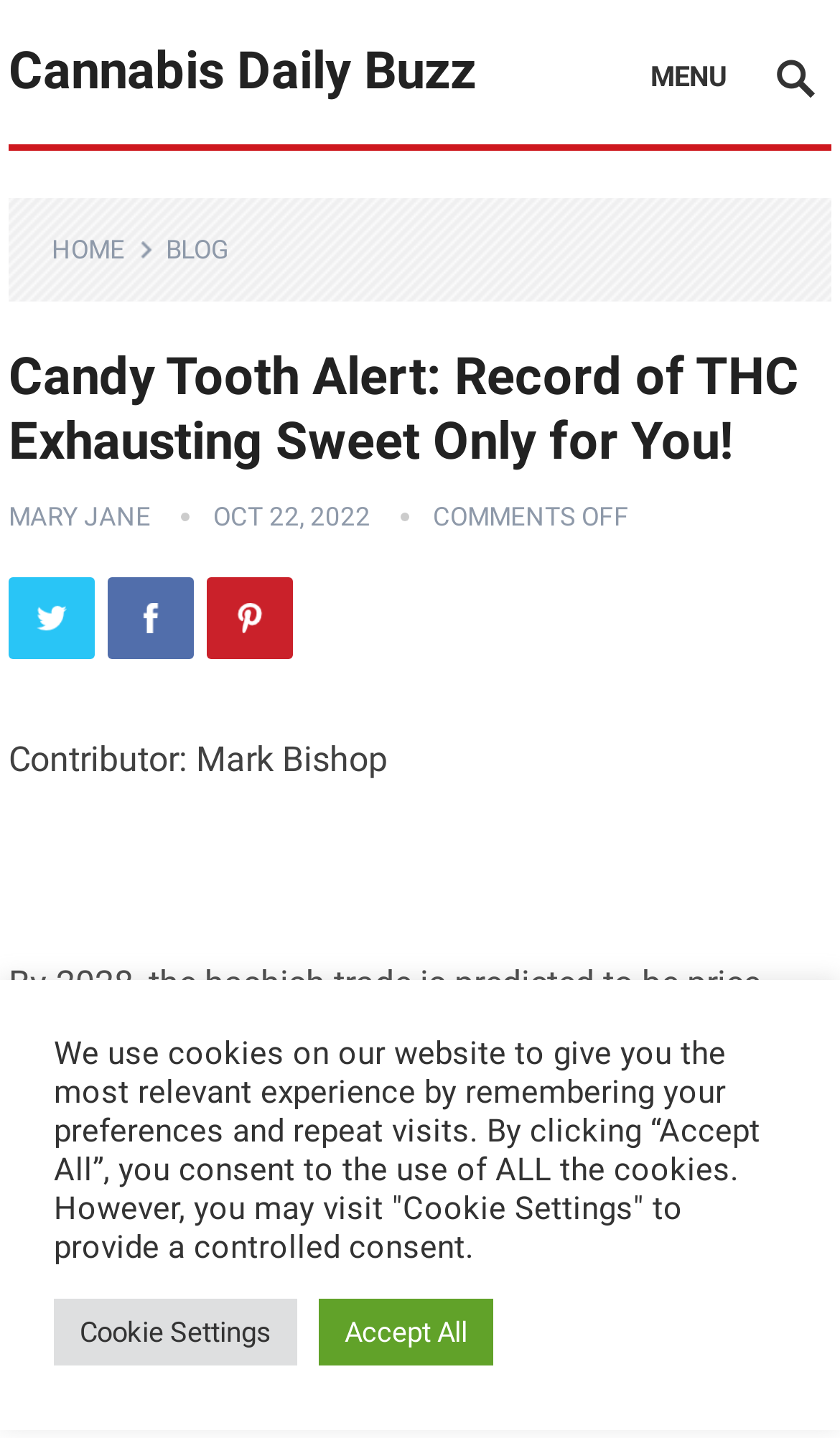Identify the bounding box coordinates for the element that needs to be clicked to fulfill this instruction: "Click the Twitter link". Provide the coordinates in the format of four float numbers between 0 and 1: [left, top, right, bottom].

[0.01, 0.402, 0.113, 0.459]